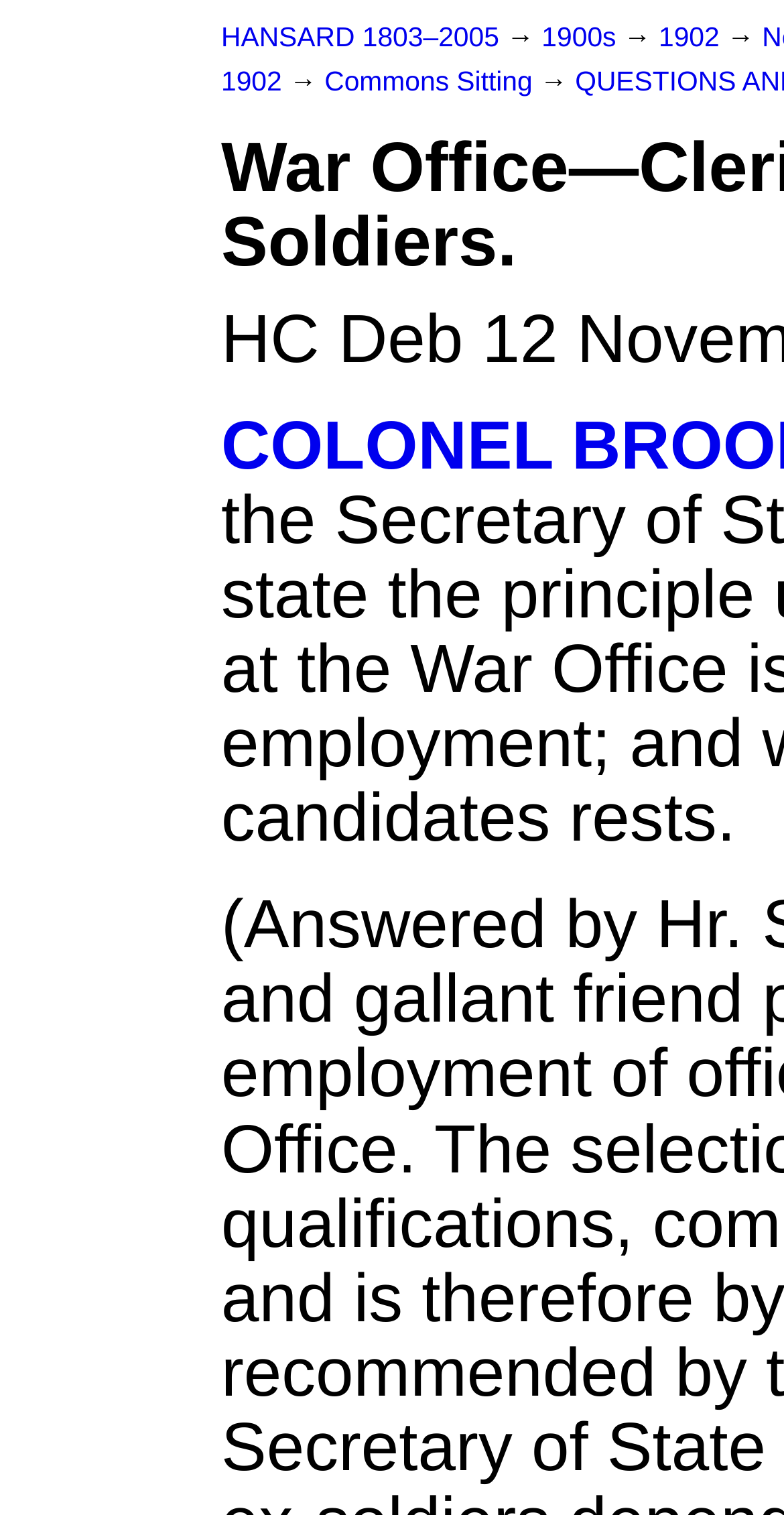Can you find the bounding box coordinates for the UI element given this description: "1900s"? Provide the coordinates as four float numbers between 0 and 1: [left, top, right, bottom].

[0.691, 0.015, 0.796, 0.035]